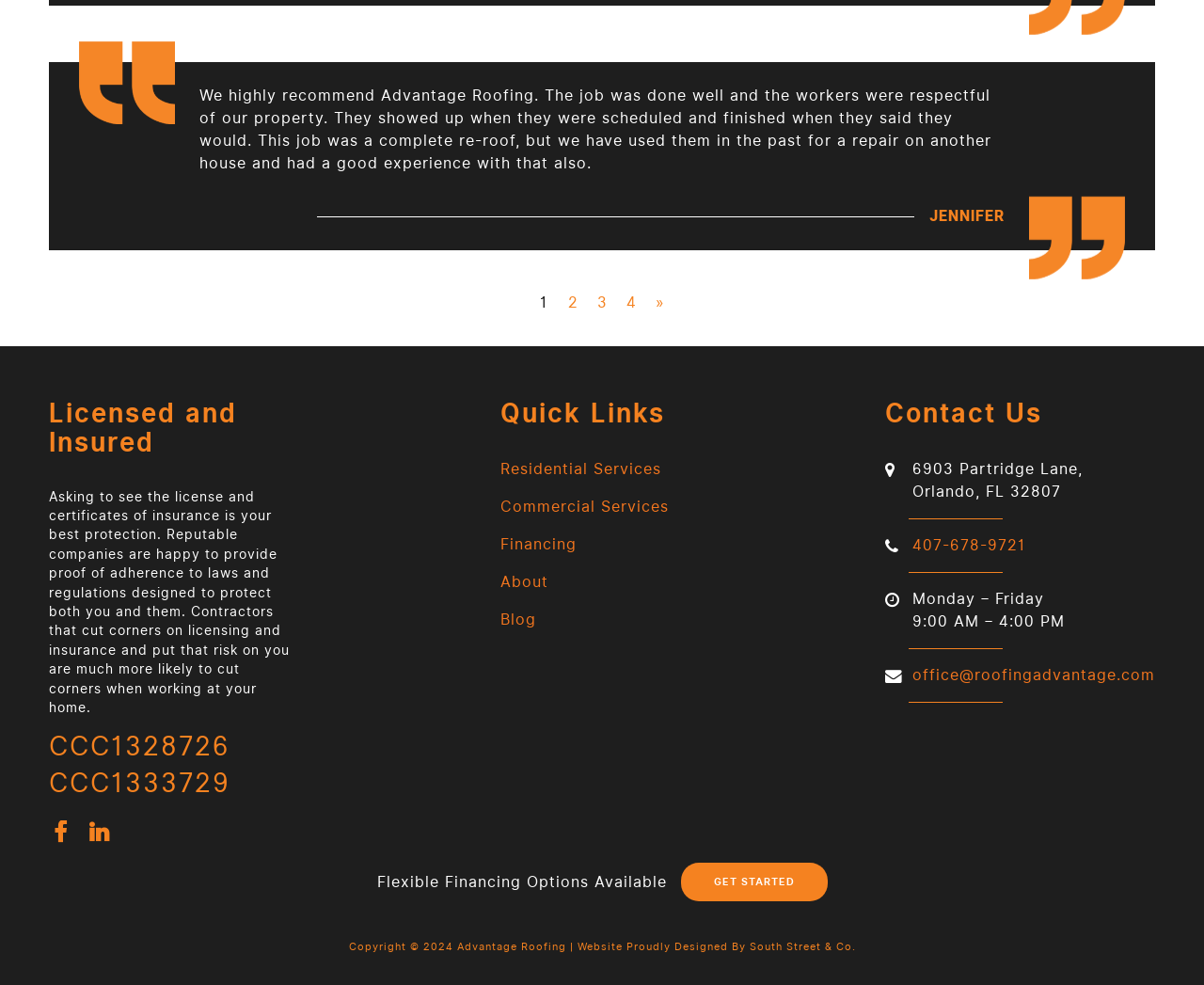Please identify the bounding box coordinates of the element I should click to complete this instruction: 'Like us on Facebook'. The coordinates should be given as four float numbers between 0 and 1, like this: [left, top, right, bottom].

[0.041, 0.833, 0.059, 0.856]